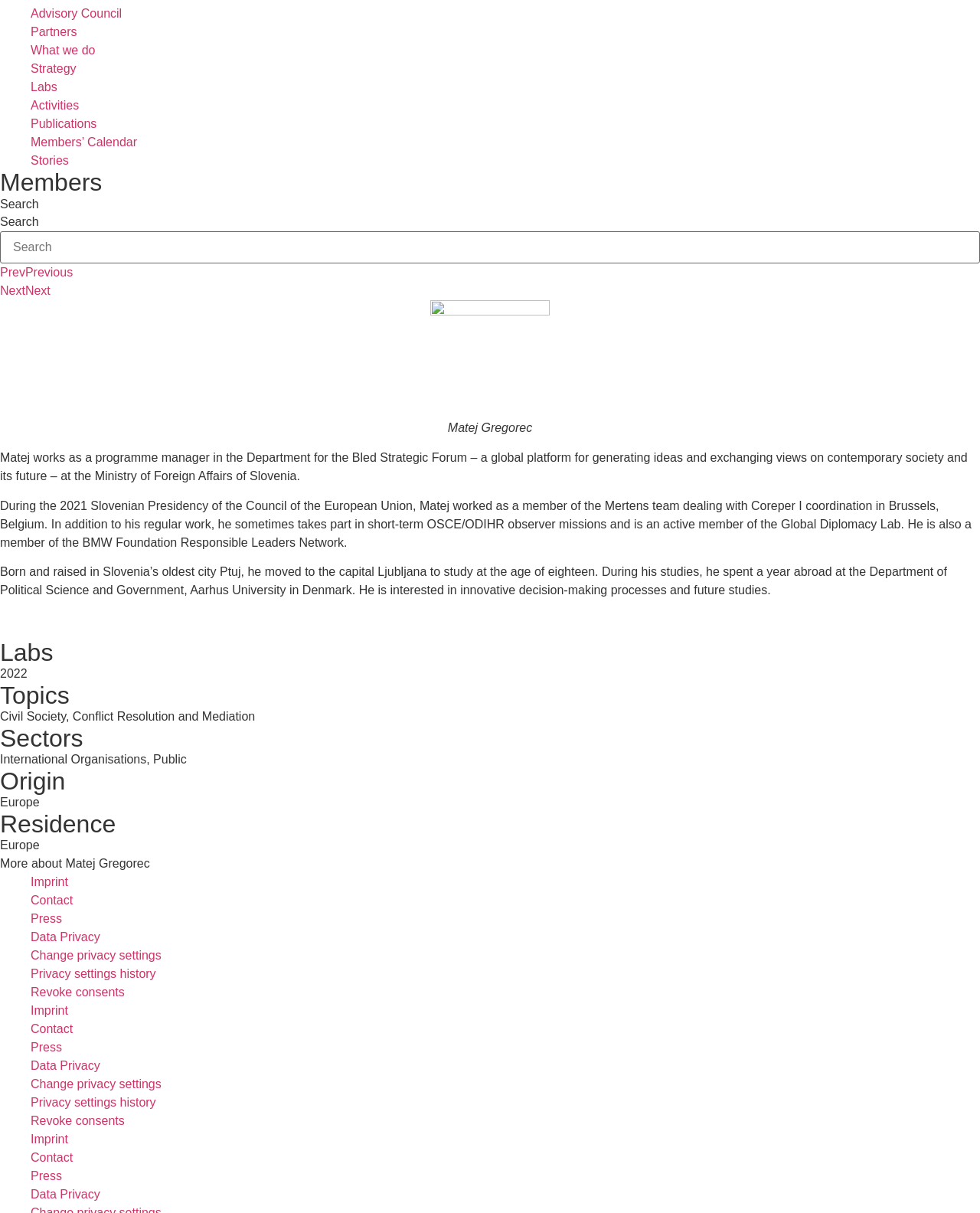What is the department where Matej works?
Based on the image, answer the question with as much detail as possible.

I found the answer by reading the text that describes Matej's work. It mentions that he works as a programme manager in the Department for the Bled Strategic Forum at the Ministry of Foreign Affairs of Slovenia.